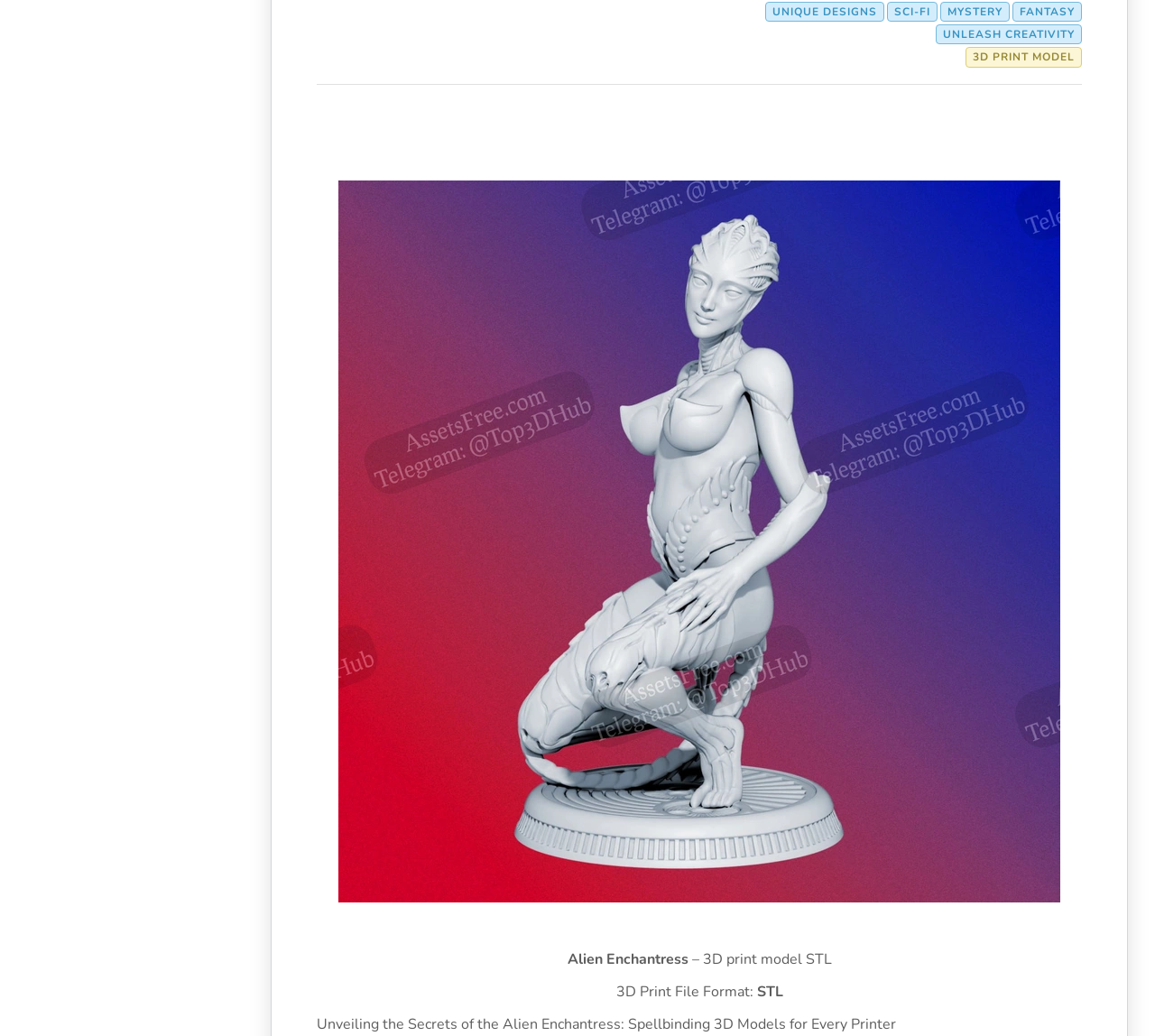Identify the bounding box of the UI element described as follows: "Sci-fi". Provide the coordinates as four float numbers in the range of 0 to 1 [left, top, right, bottom].

[0.768, 0.001, 0.812, 0.021]